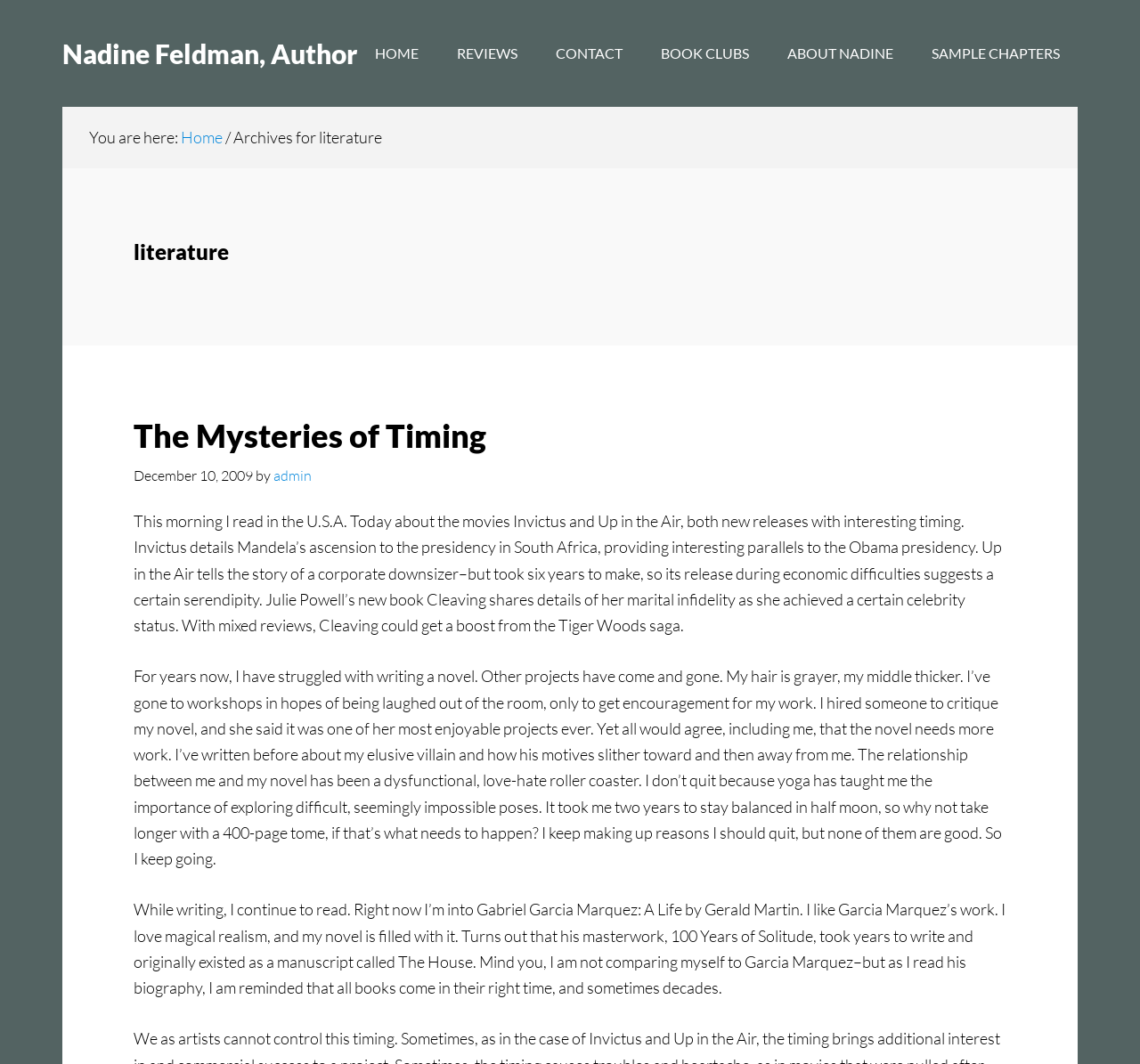Answer the following inquiry with a single word or phrase:
What is the title of the blog post?

The Mysteries of Timing